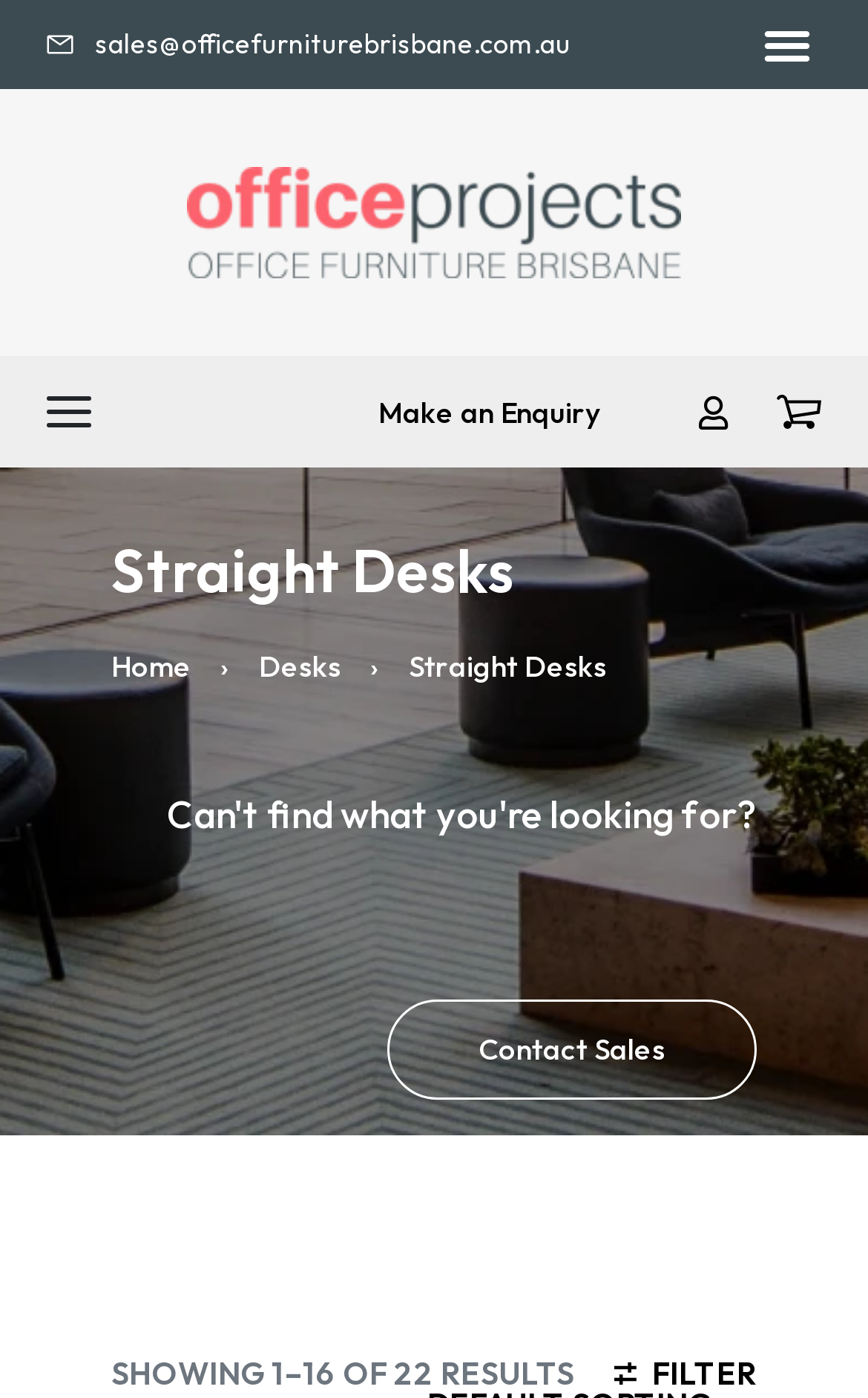What is the email address on the webpage?
Refer to the screenshot and respond with a concise word or phrase.

sales@officefurniturebrisbane.com.au